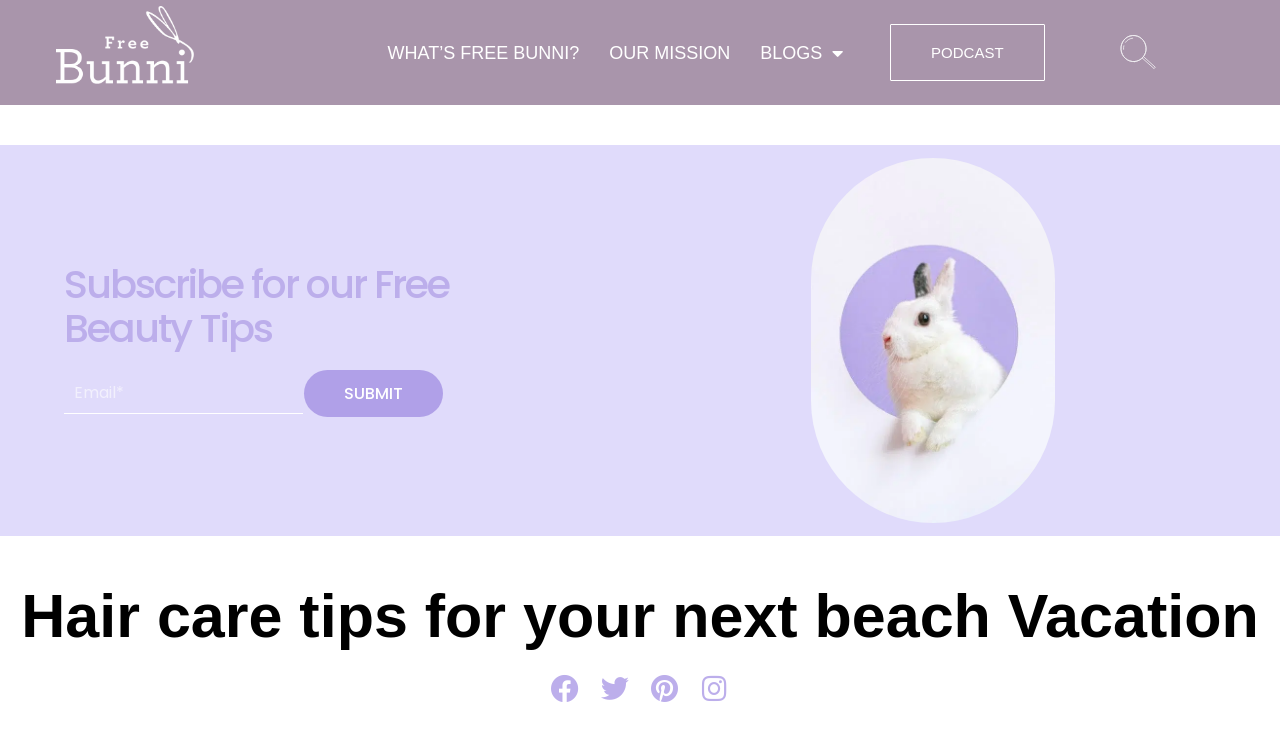How many social media links are present at the bottom of the page?
Answer the question using a single word or phrase, according to the image.

4